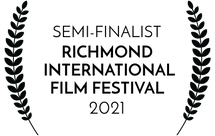What is the status of the project in the festival?
Please give a detailed answer to the question using the information shown in the image.

The status of the project in the festival can be determined by looking at the bold typography on the award, which emphasizes the status of 'SEMI-FINALIST'.